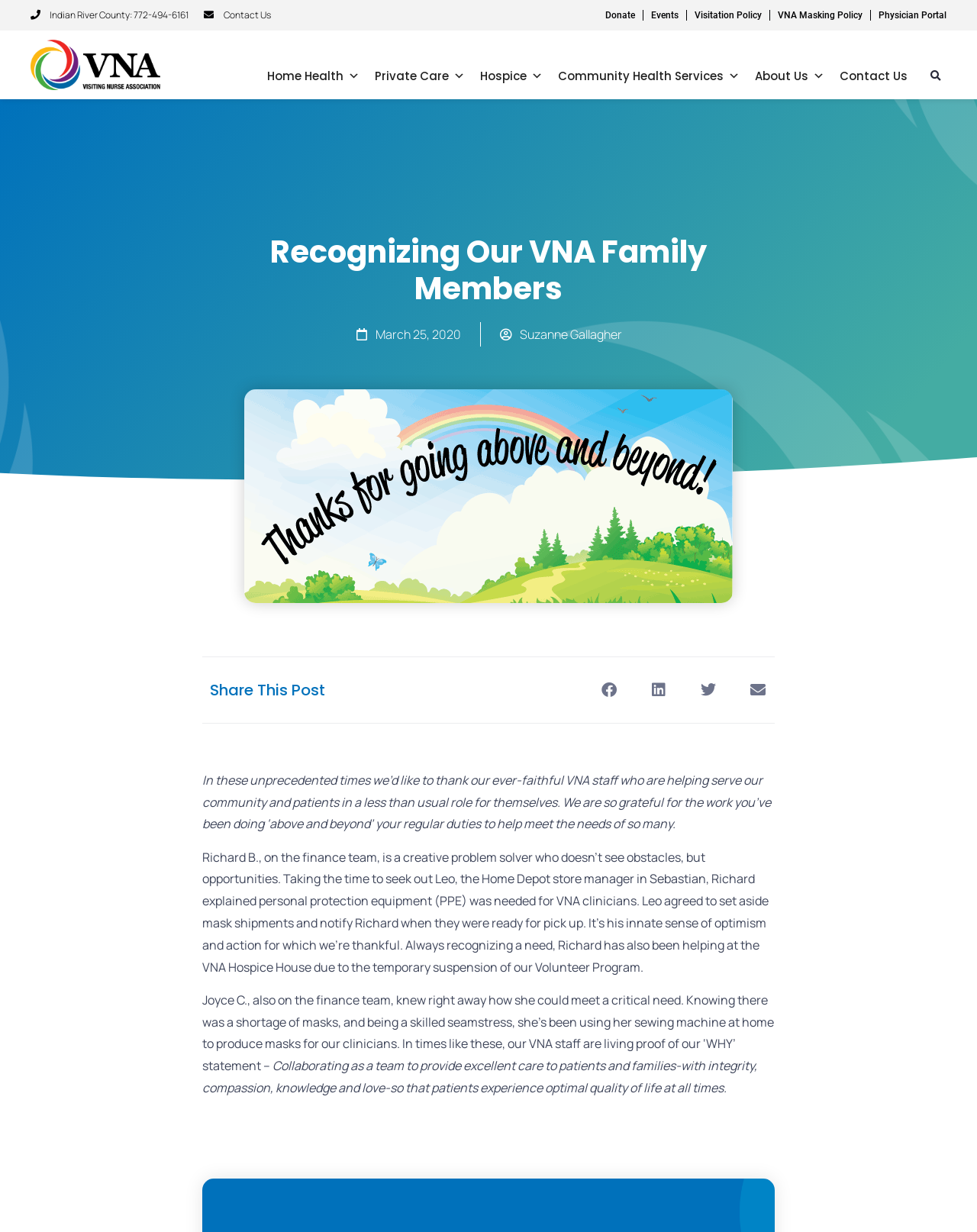Offer a meticulous description of the webpage's structure and content.

The webpage is dedicated to recognizing the efforts of Visiting Nurse Association (VNA) staff members who have gone above and beyond their regular duties to serve the community and patients during unprecedented times.

At the top of the page, there is a horizontal navigation menu with links to "Contact Us", "Donate", "Events", "Visitation Policy", "VNA Masking Policy", and "Physician Portal". Below this menu, there is a logo of the Visiting Nurse Association on the left, accompanied by a phone number for Indian River County.

The main content of the page is divided into sections. The first section has a heading "Recognizing Our VNA Family Members" and features a landscape image with a rainbow in the sky. Below this image, there are links to "Home Health", "Private Care", "Hospice", "Community Health Services", "About Us", and "Contact Us", which are likely part of a dropdown menu.

The next section features a series of paragraphs that highlight the contributions of specific VNA staff members, including Richard B. and Joyce C., who have demonstrated exceptional dedication and resourcefulness in their work. These paragraphs are accompanied by a link to a specific date, "March 25, 2020", and a time stamp.

Further down the page, there is a section with a heading "Share This Post" and buttons to share the content on Facebook, LinkedIn, Twitter, and via email.

Throughout the page, there are several static text elements that provide additional context and information about the VNA staff members and their work.